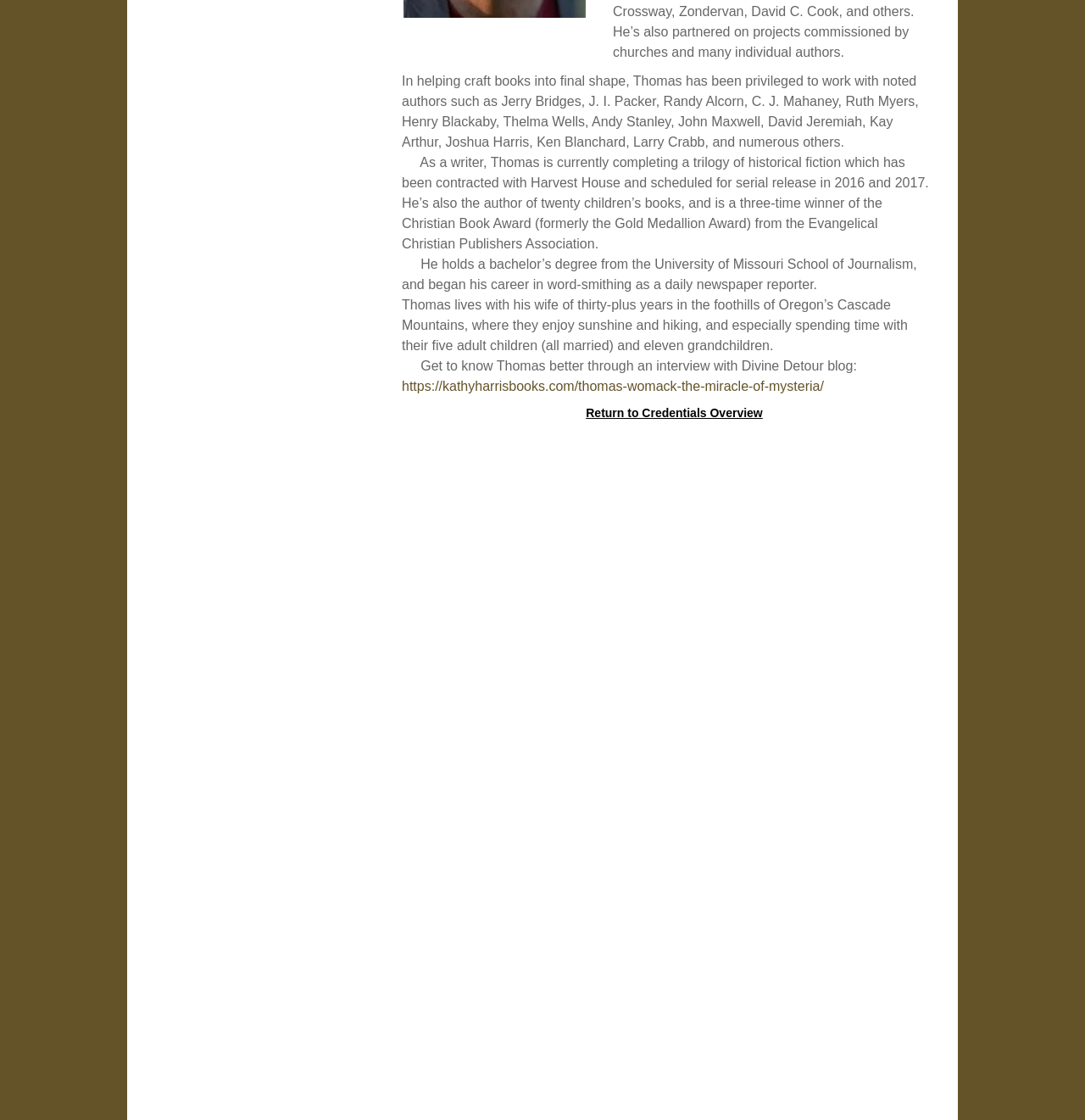Locate the bounding box of the UI element described by: "Cart" in the given webpage screenshot.

None